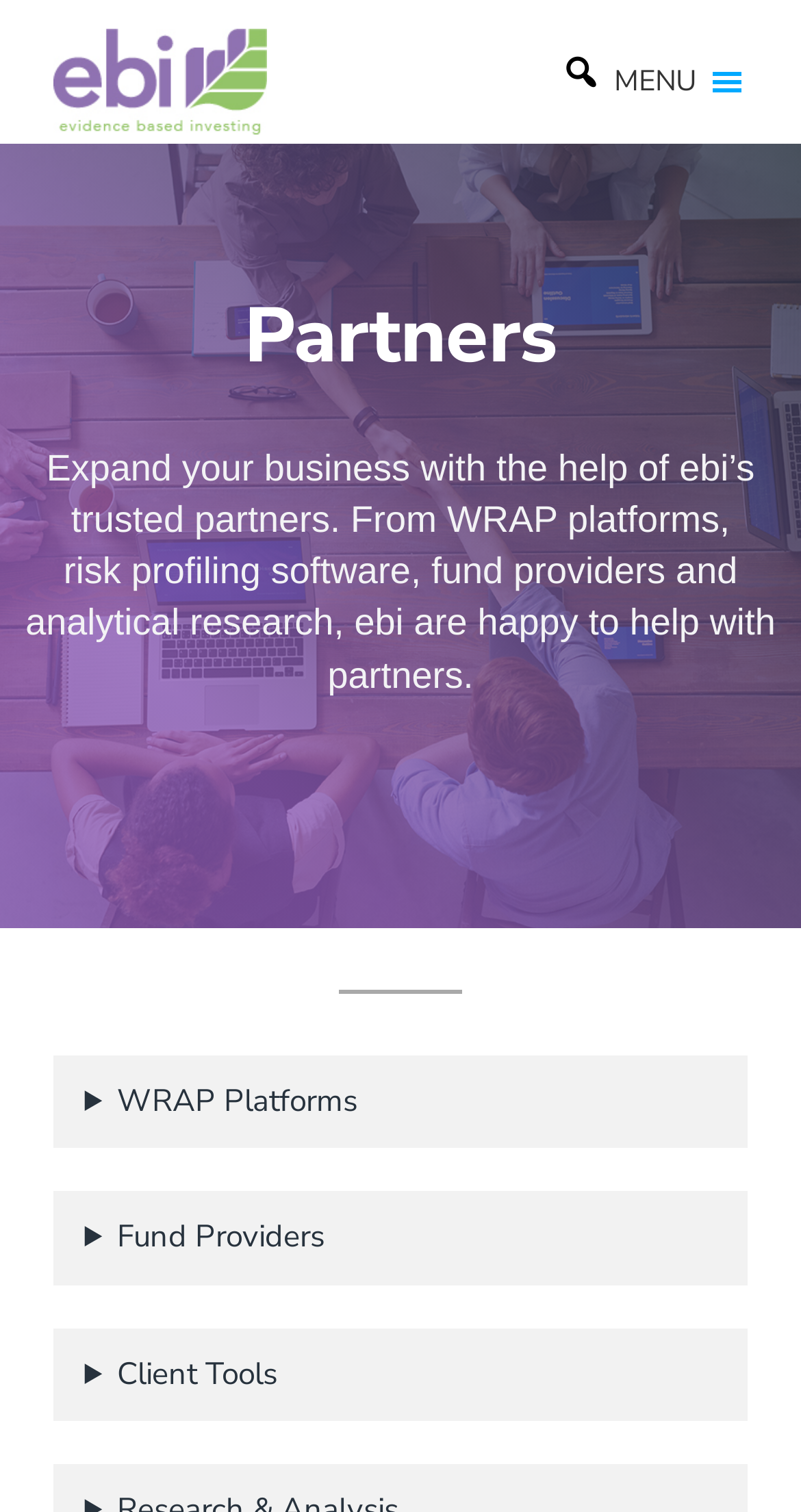Show the bounding box coordinates for the HTML element described as: "MENUMENU".

[0.767, 0.014, 0.933, 0.095]